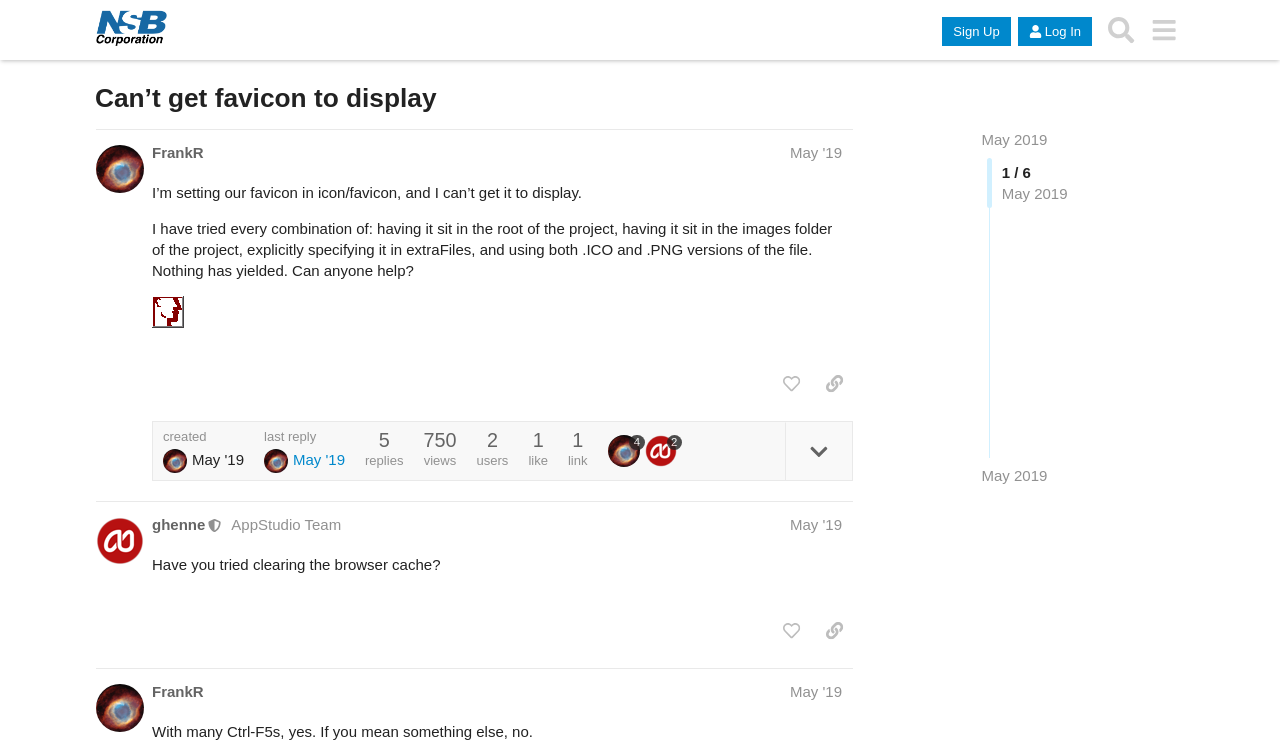Find and generate the main title of the webpage.

Can’t get favicon to display